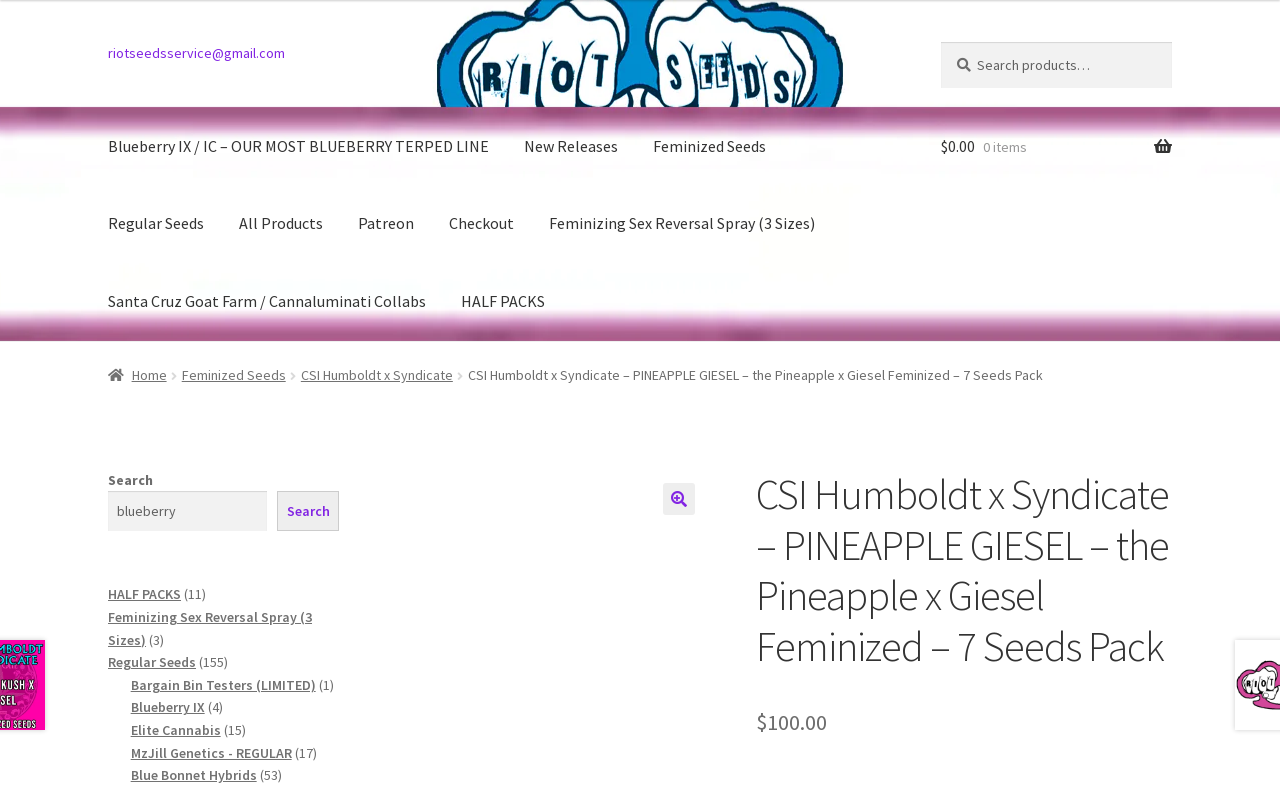Could you determine the bounding box coordinates of the clickable element to complete the instruction: "Contact the website administrator"? Provide the coordinates as four float numbers between 0 and 1, i.e., [left, top, right, bottom].

None